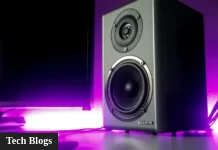Provide a single word or phrase to answer the given question: 
What is the primary focus of the image?

Tech products